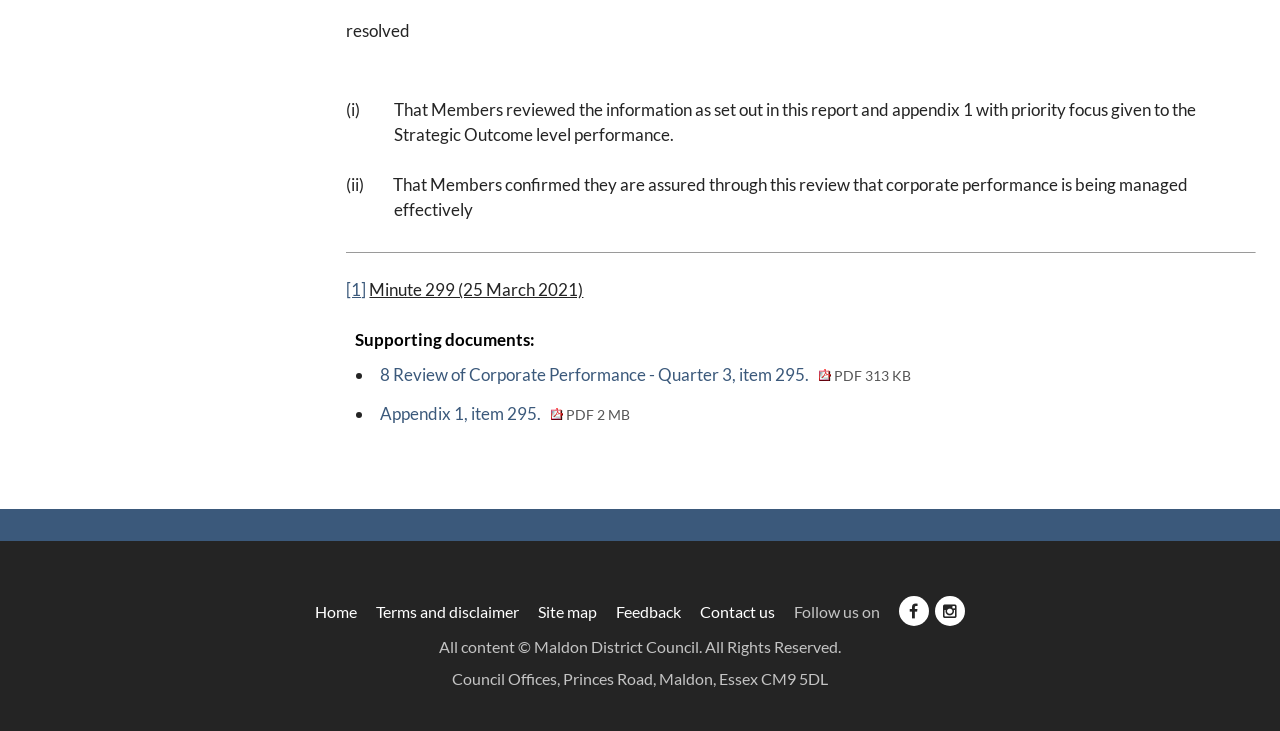Determine the bounding box coordinates of the clickable area required to perform the following instruction: "Follow on Facebook". The coordinates should be represented as four float numbers between 0 and 1: [left, top, right, bottom].

[0.702, 0.816, 0.726, 0.857]